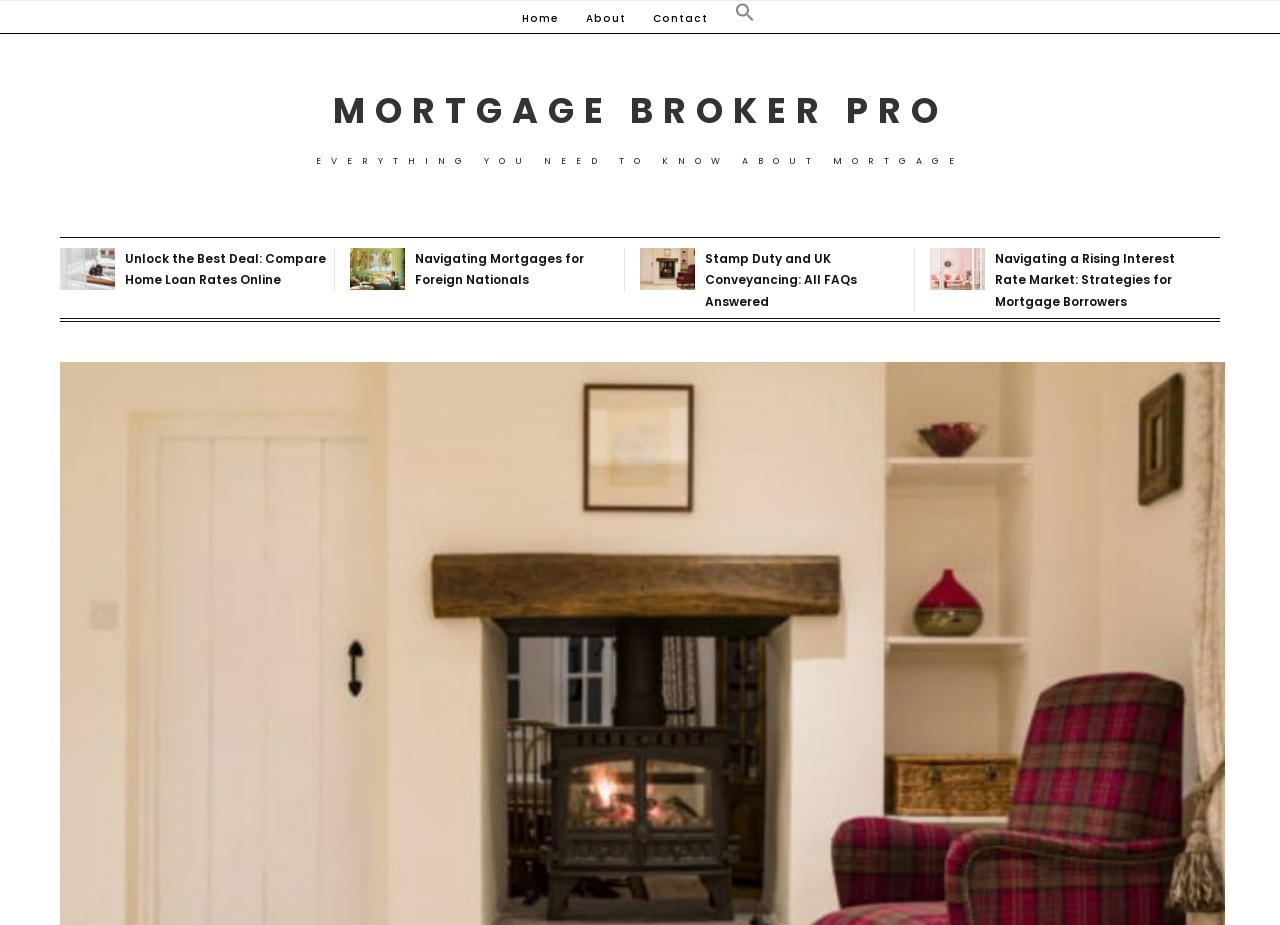Find the bounding box coordinates of the element's region that should be clicked in order to follow the given instruction: "learn about navigating mortgages for foreign nationals". The coordinates should consist of four float numbers between 0 and 1, i.e., [left, top, right, bottom].

[0.273, 0.268, 0.316, 0.321]